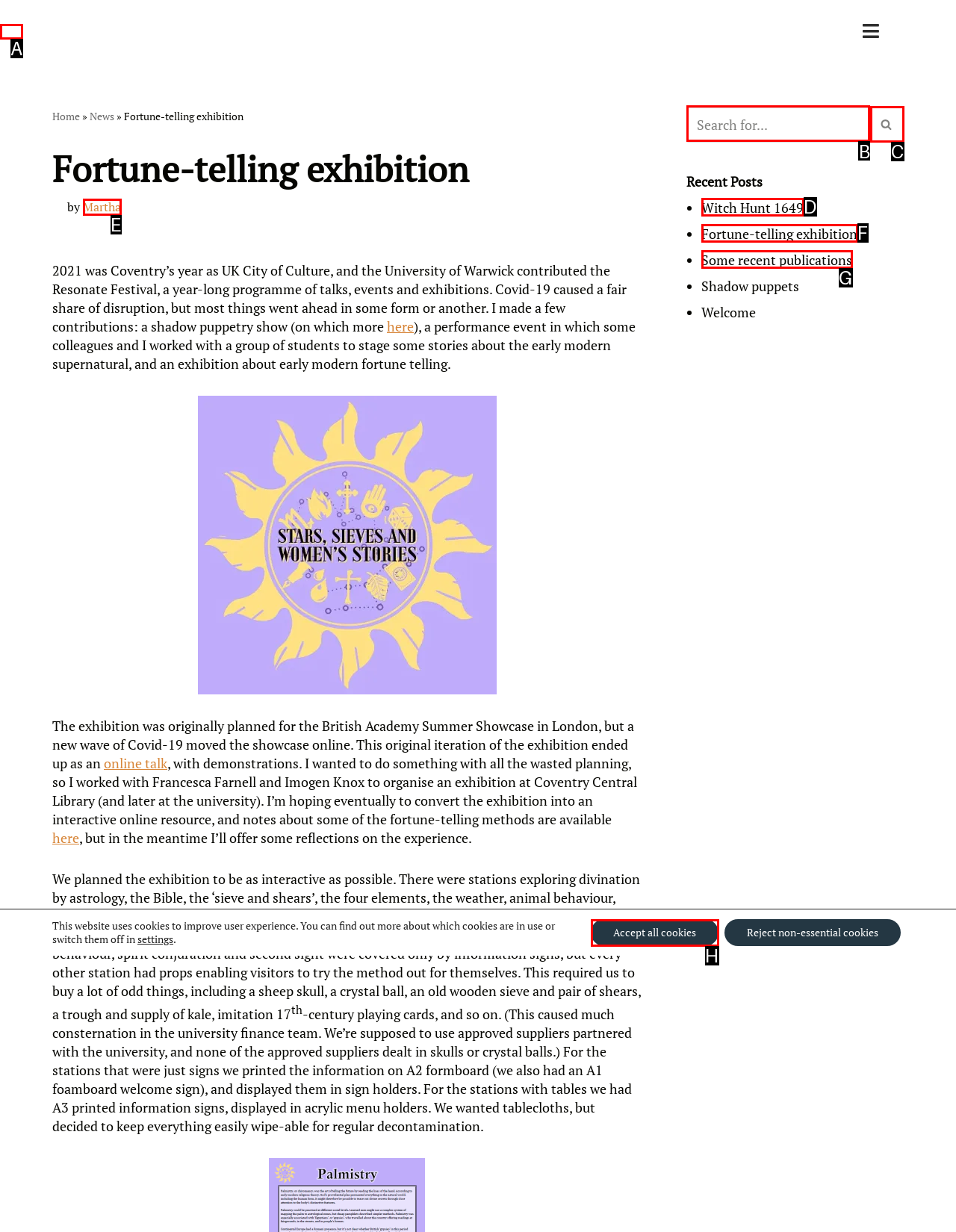Which HTML element should be clicked to complete the task: Search for something? Answer with the letter of the corresponding option.

B